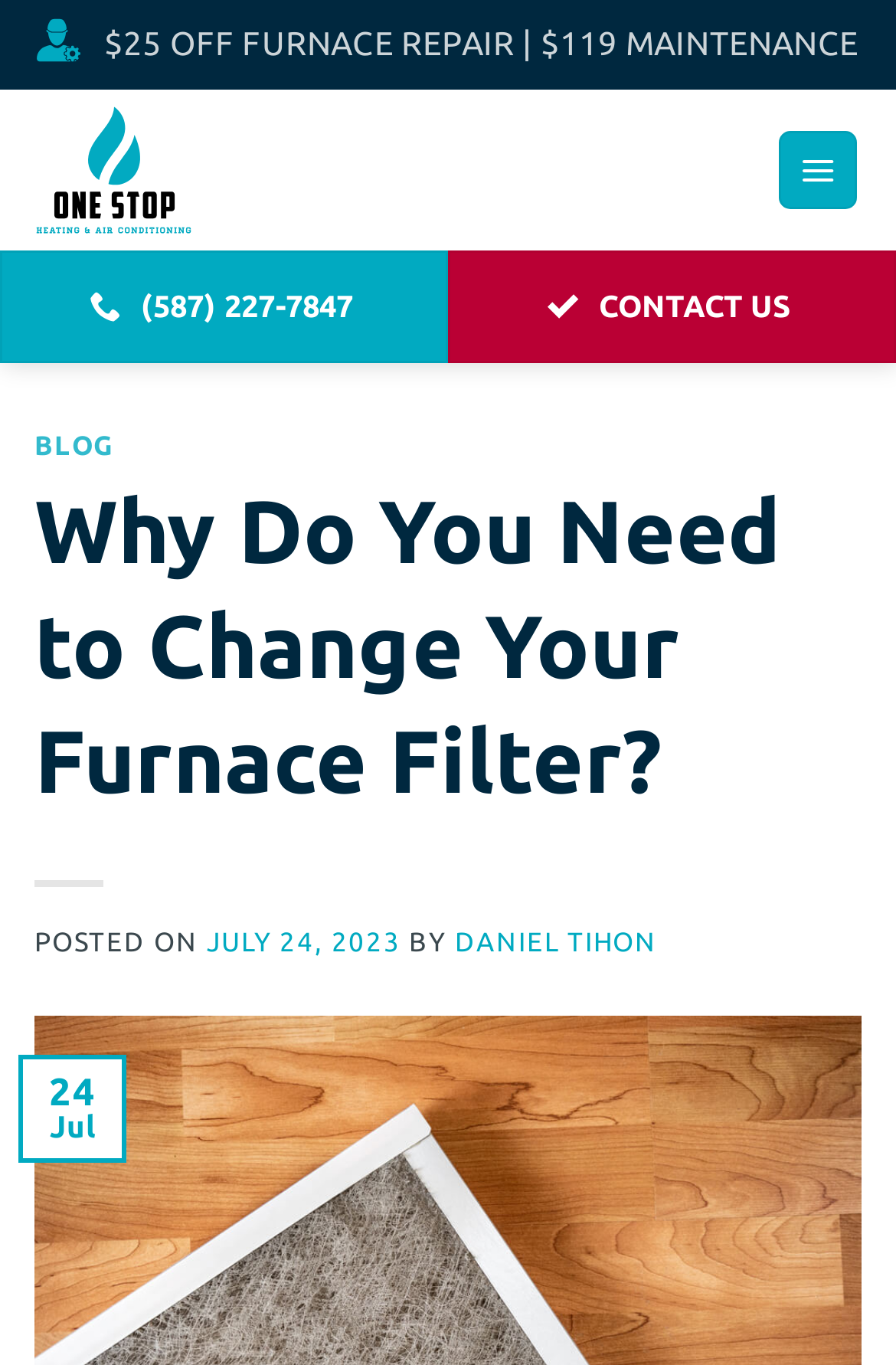Using the description: "parent_node: 24", identify the bounding box of the corresponding UI element in the screenshot.

[0.038, 0.927, 0.962, 0.959]